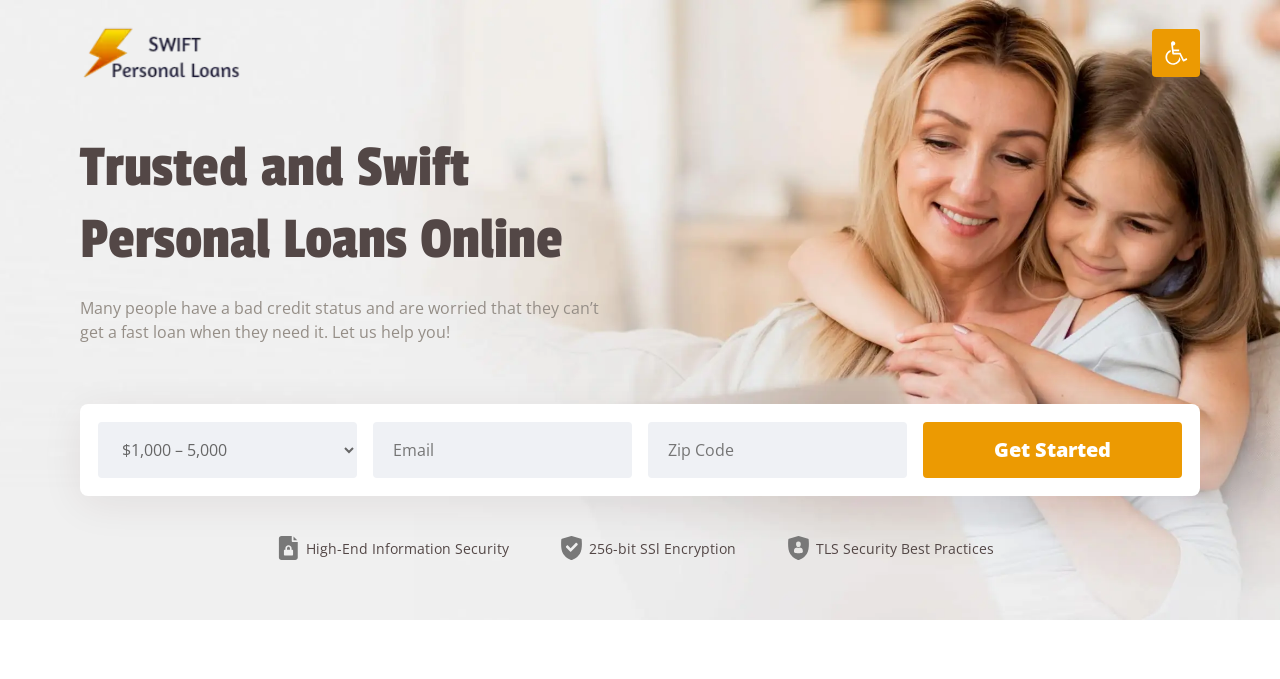Locate the bounding box coordinates of the UI element described by: "alt="Swift Personal Loans"". Provide the coordinates as four float numbers between 0 and 1, formatted as [left, top, right, bottom].

[0.062, 0.059, 0.211, 0.092]